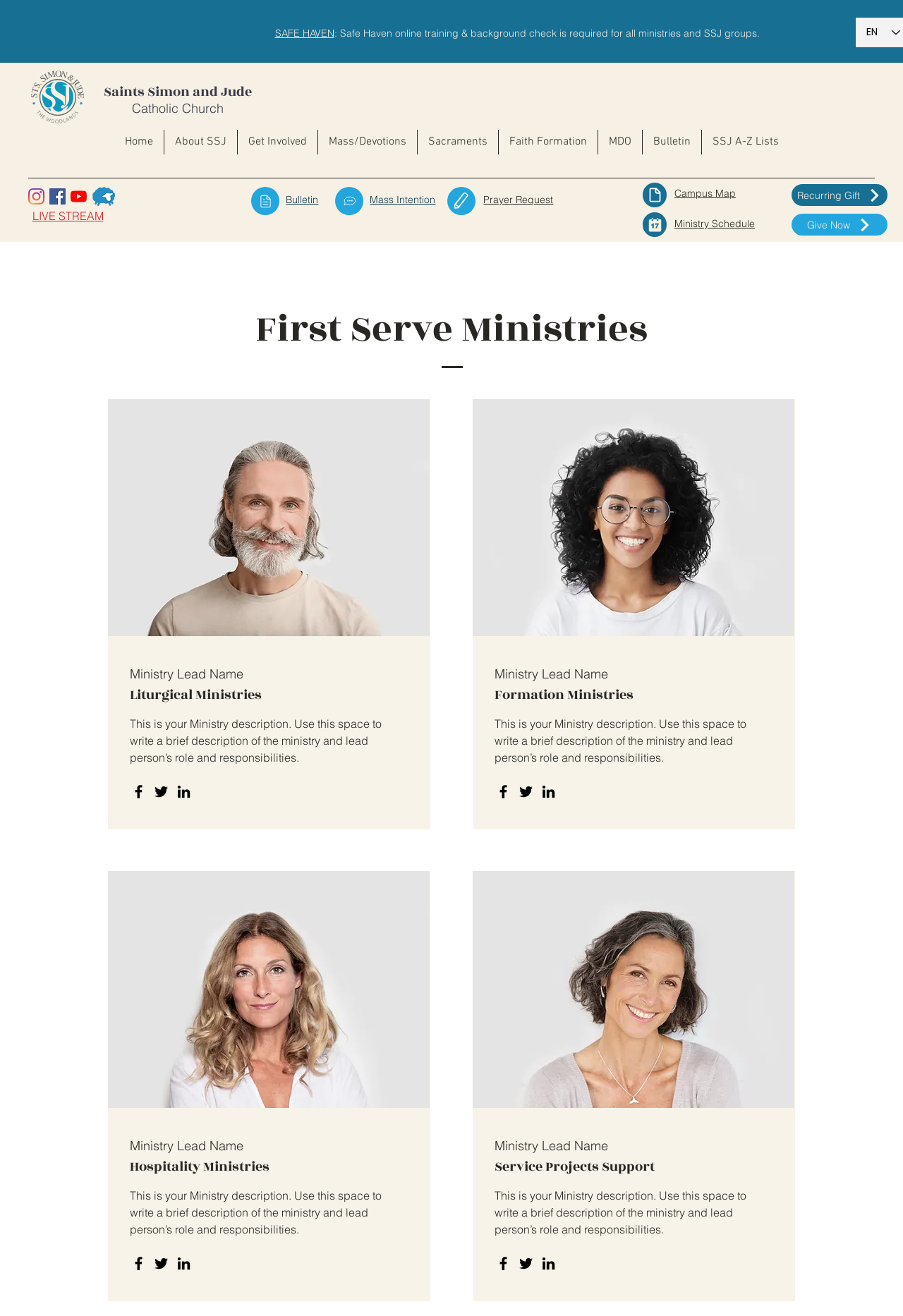Please provide a brief answer to the following inquiry using a single word or phrase:
What is the purpose of the 'Ministry Lead Name' field?

To write a brief description of the ministry and lead person’s role